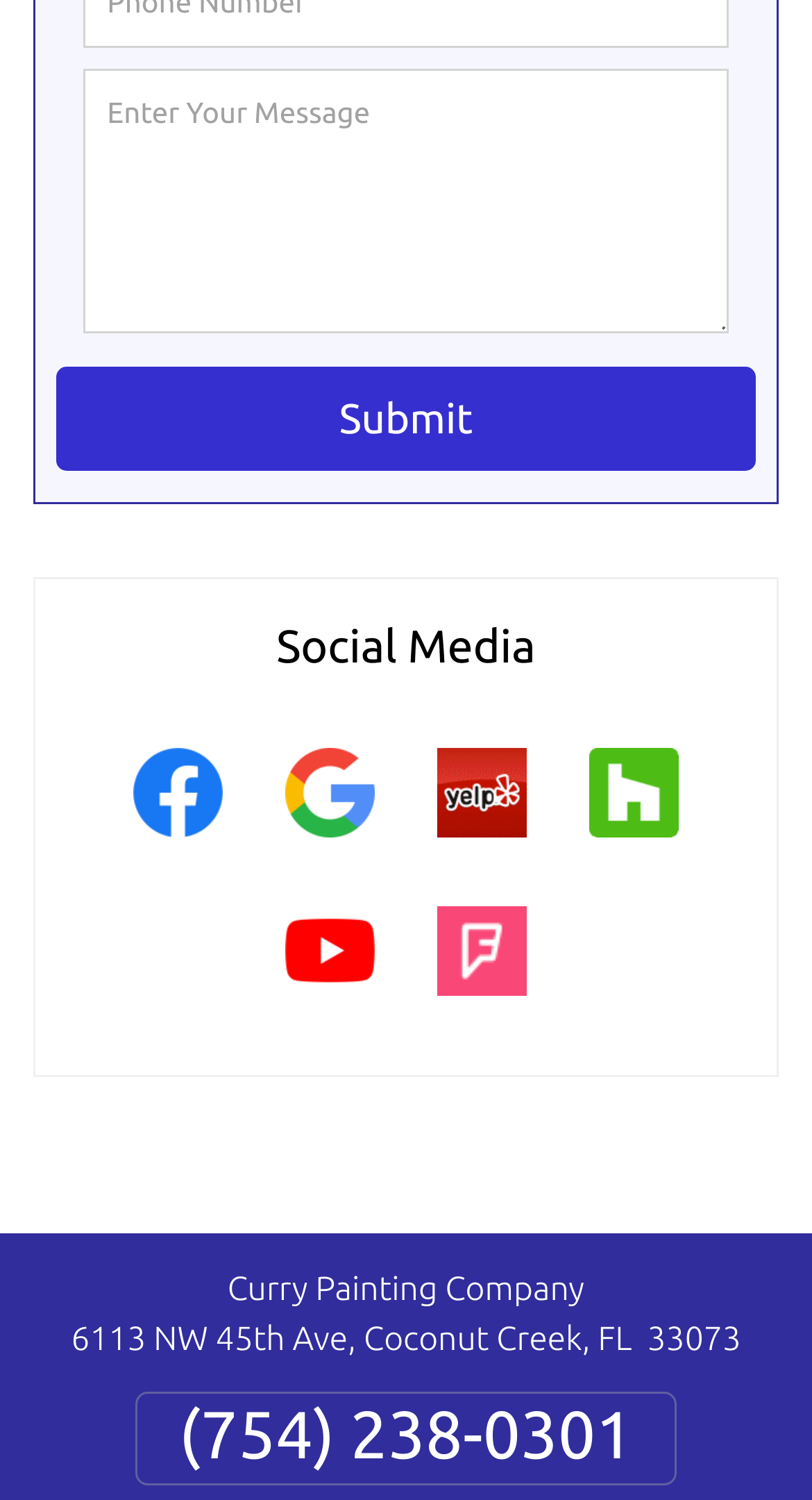Find the bounding box coordinates of the area to click in order to follow the instruction: "Enter a message".

[0.104, 0.046, 0.896, 0.222]